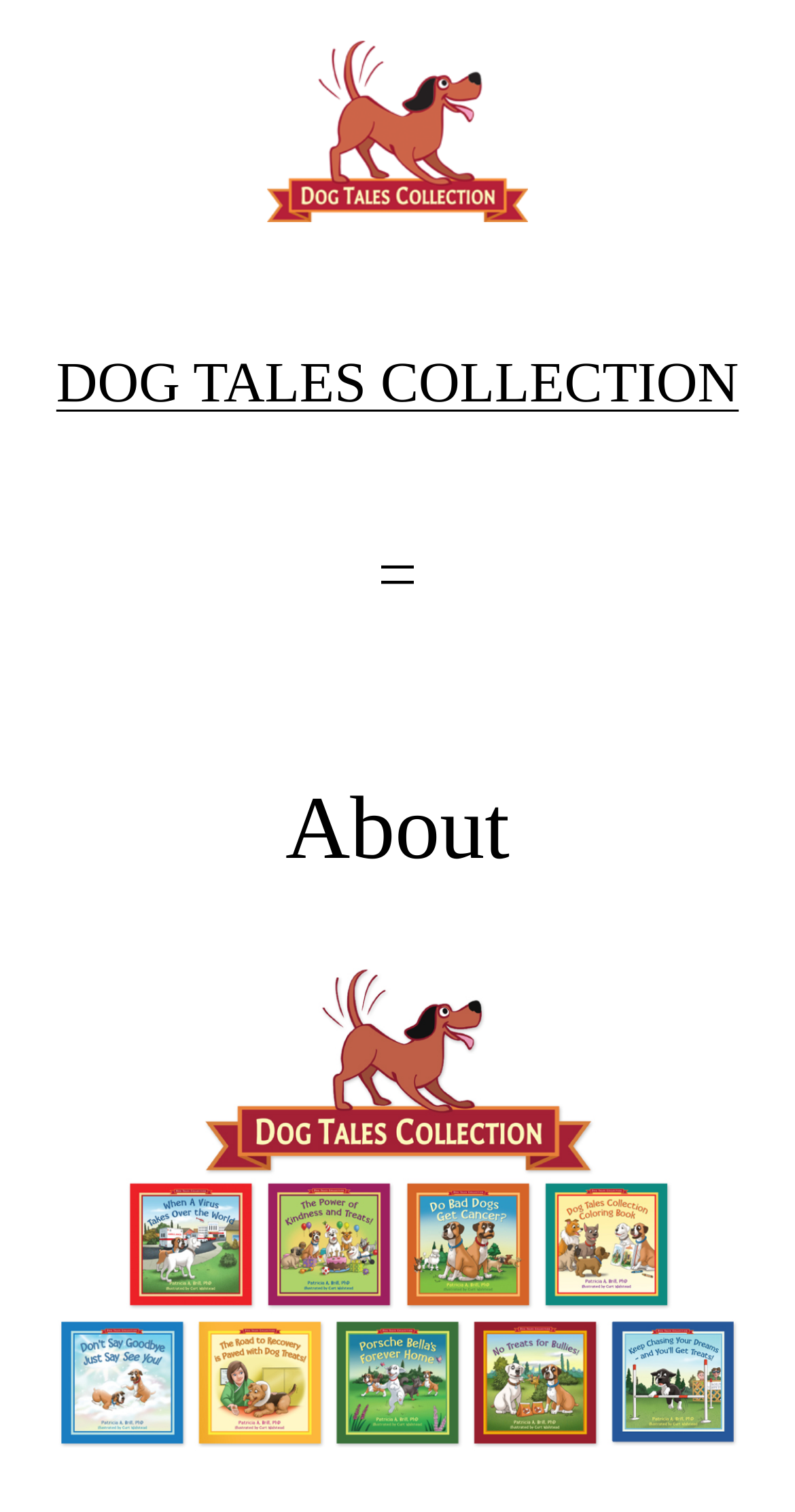Please find the main title text of this webpage.

DOG TALES COLLECTION